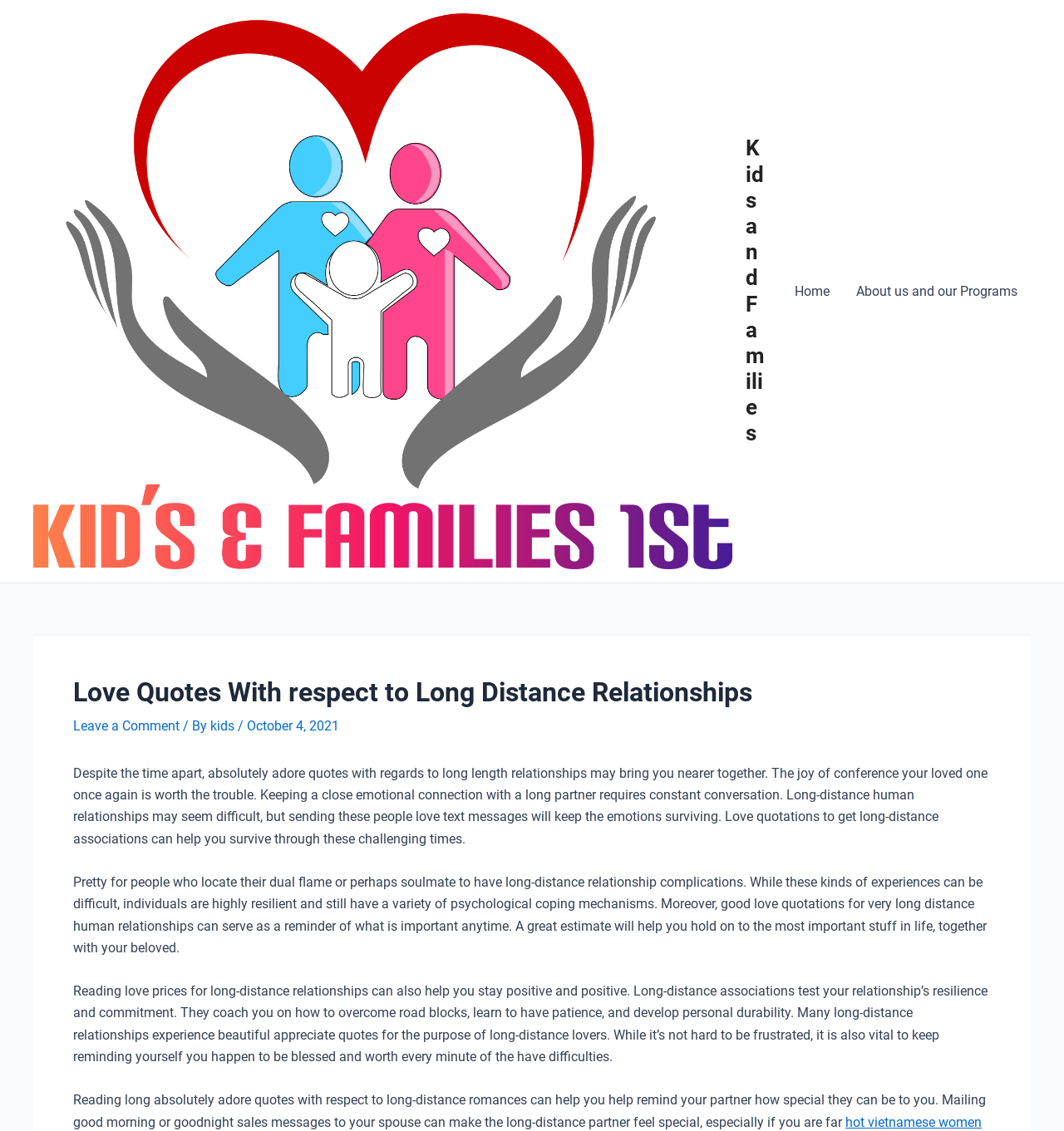Can you determine the main header of this webpage?

Love Quotes With respect to Long Distance Relationships